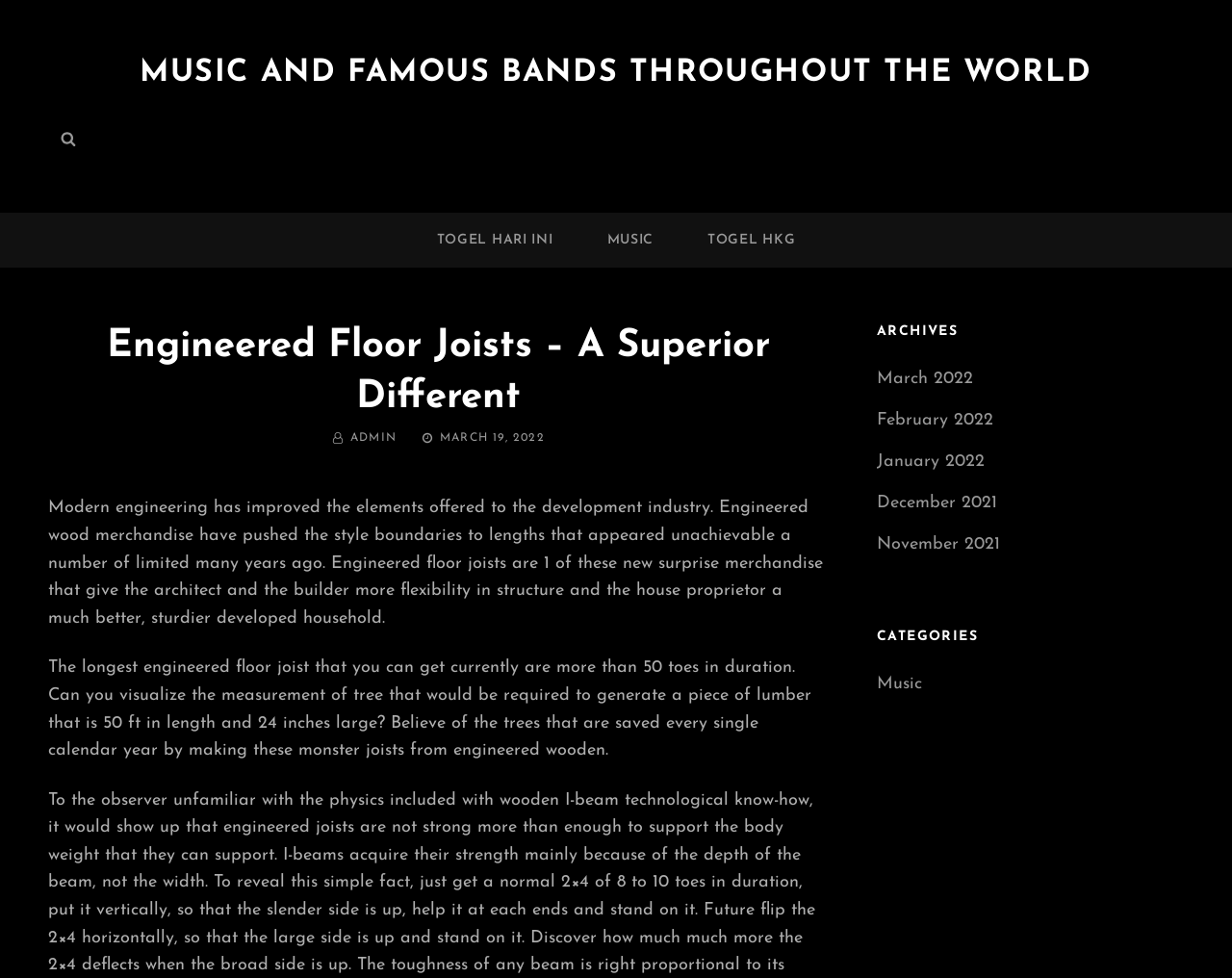Please locate and generate the primary heading on this webpage.

Engineered Floor Joists – A Superior Different